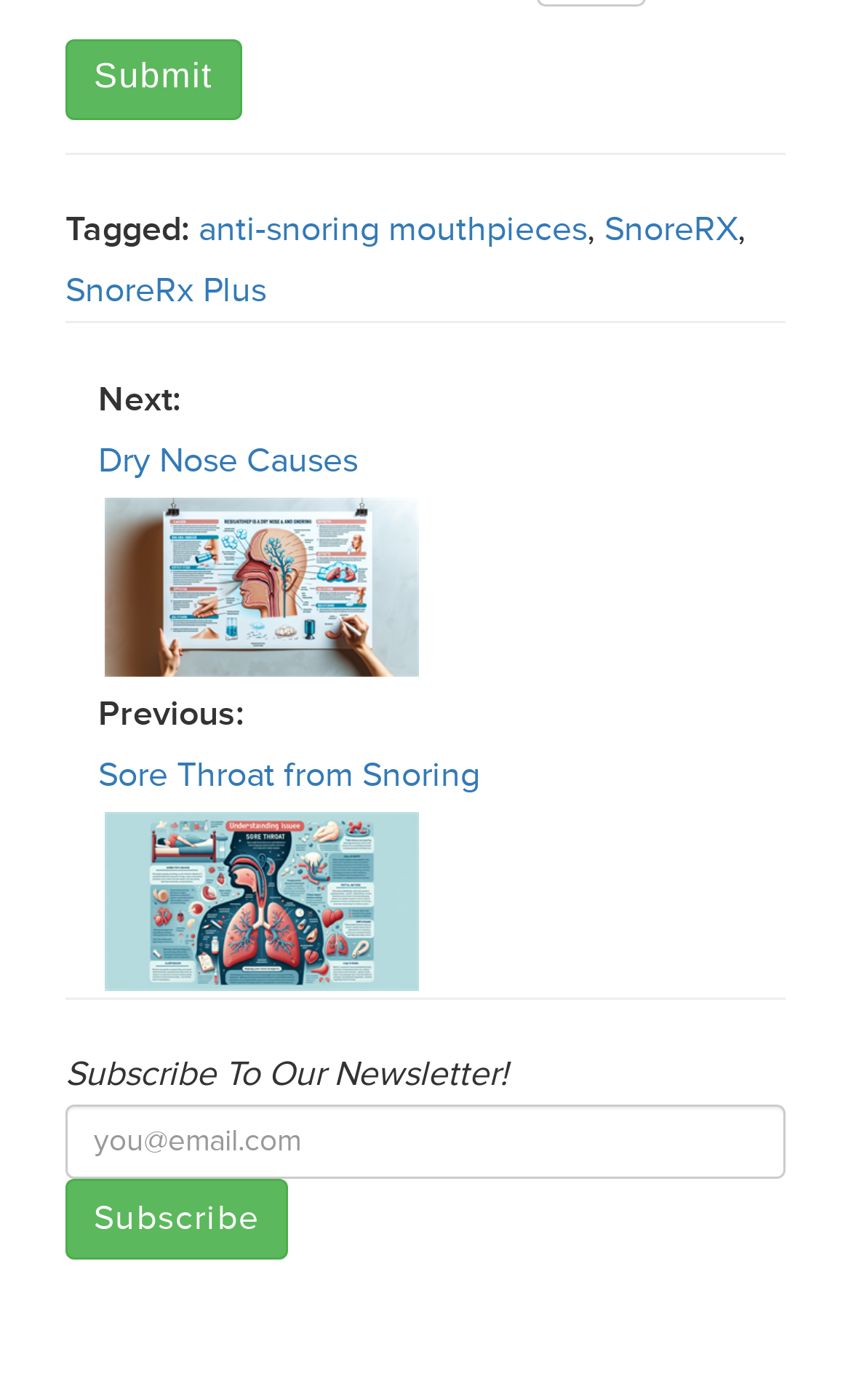What is the topic of the webpage?
Answer the question using a single word or phrase, according to the image.

Snoring